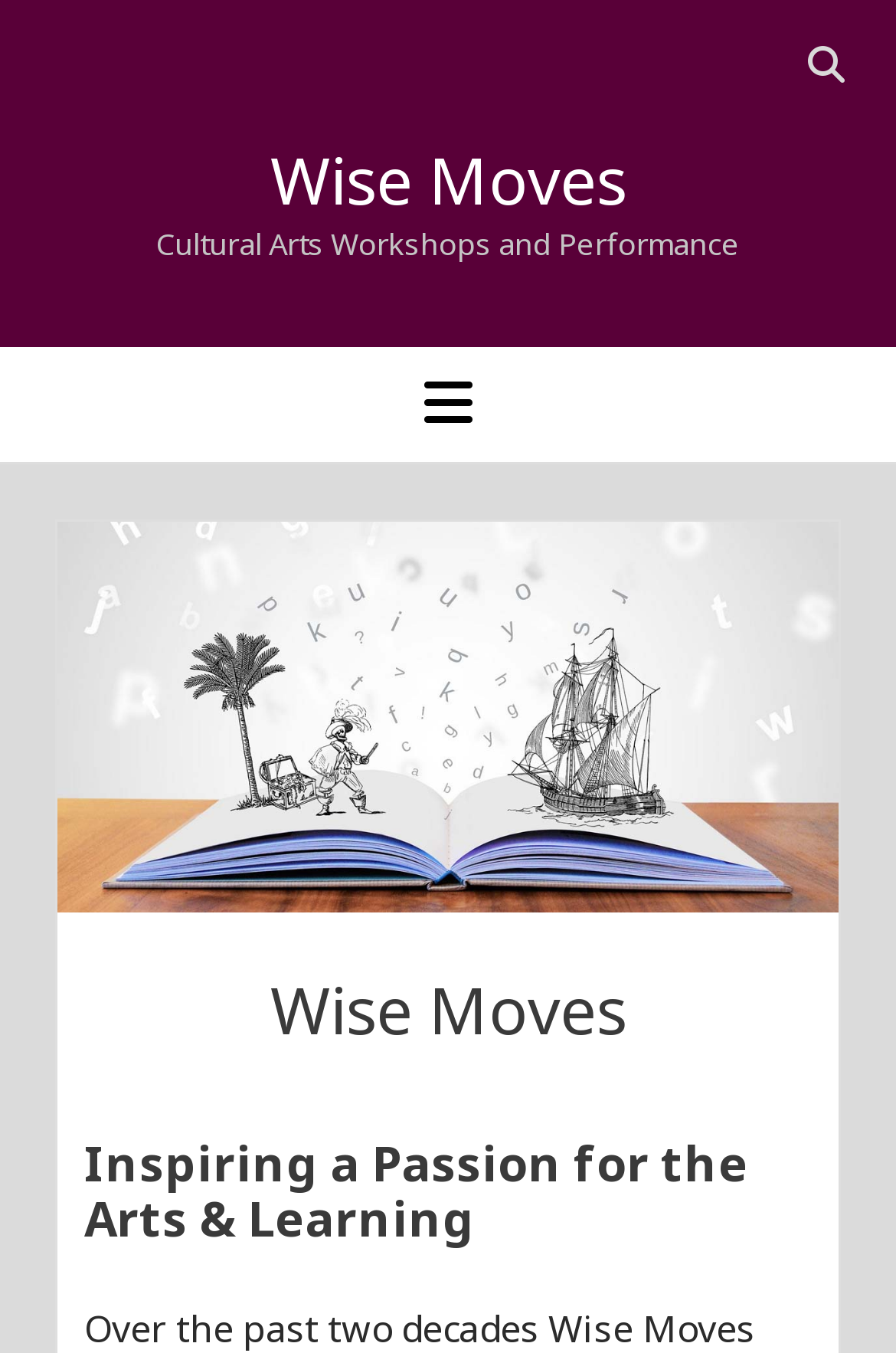What is the theme of the 'DIWALI WORKSHOPS FOR SCHOOLS' link?
Please look at the screenshot and answer in one word or a short phrase.

Diwali